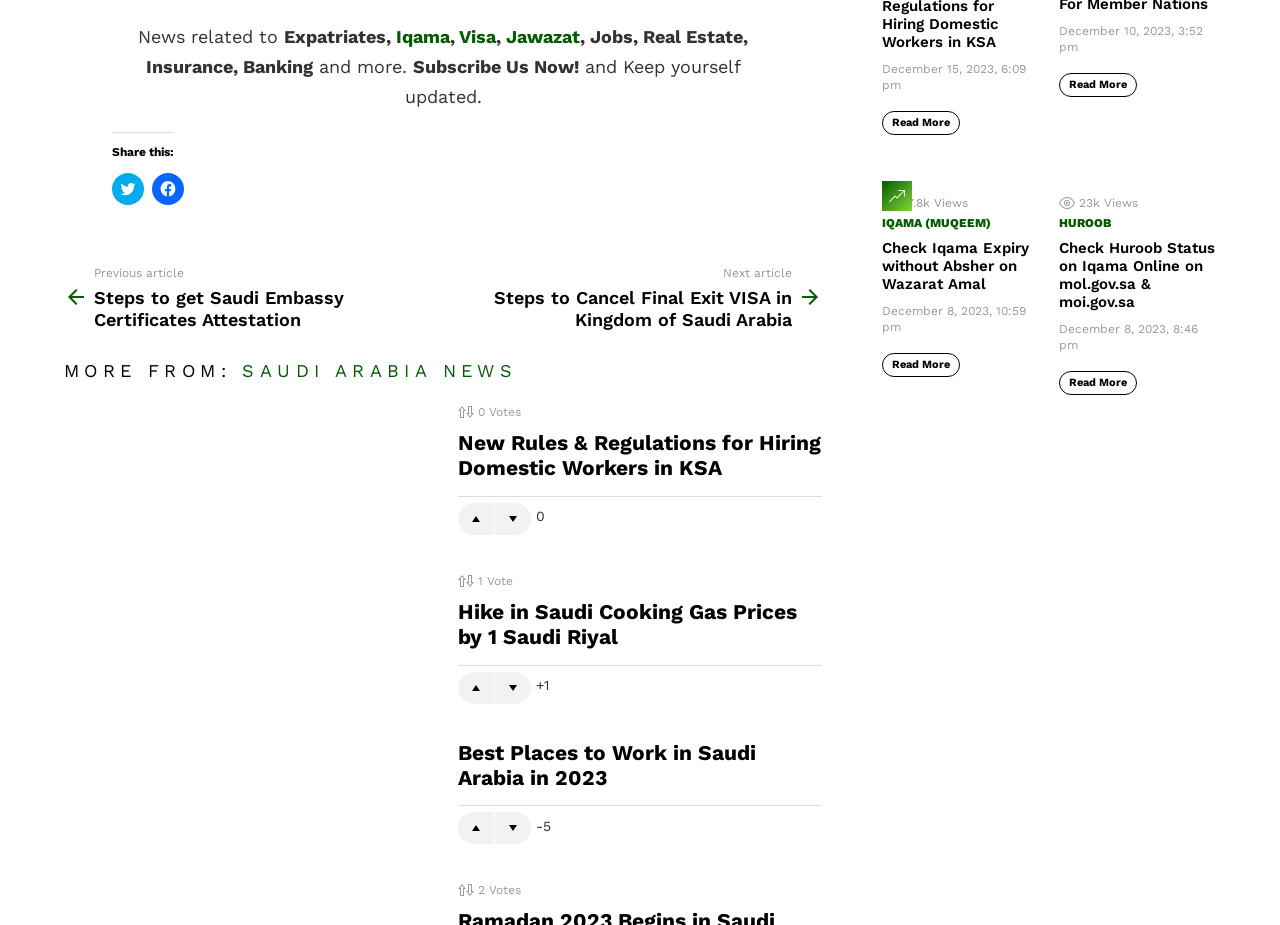Please specify the coordinates of the bounding box for the element that should be clicked to carry out this instruction: "Read more about New Rules & Regulations for Hiring Domestic Workers in KSA". The coordinates must be four float numbers between 0 and 1, formatted as [left, top, right, bottom].

[0.358, 0.465, 0.641, 0.519]